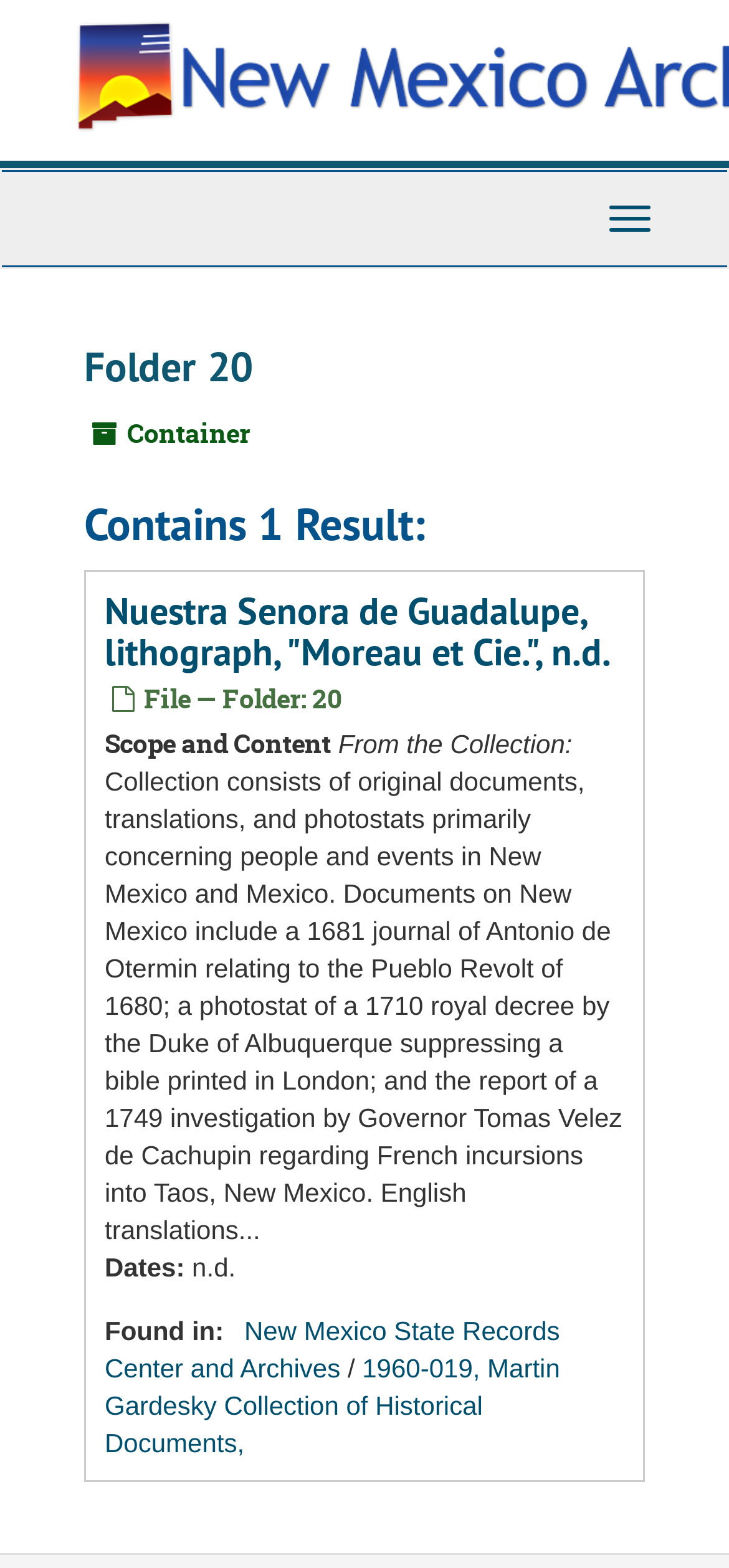Give a one-word or short phrase answer to this question: 
What is the name of the folder?

Folder 20